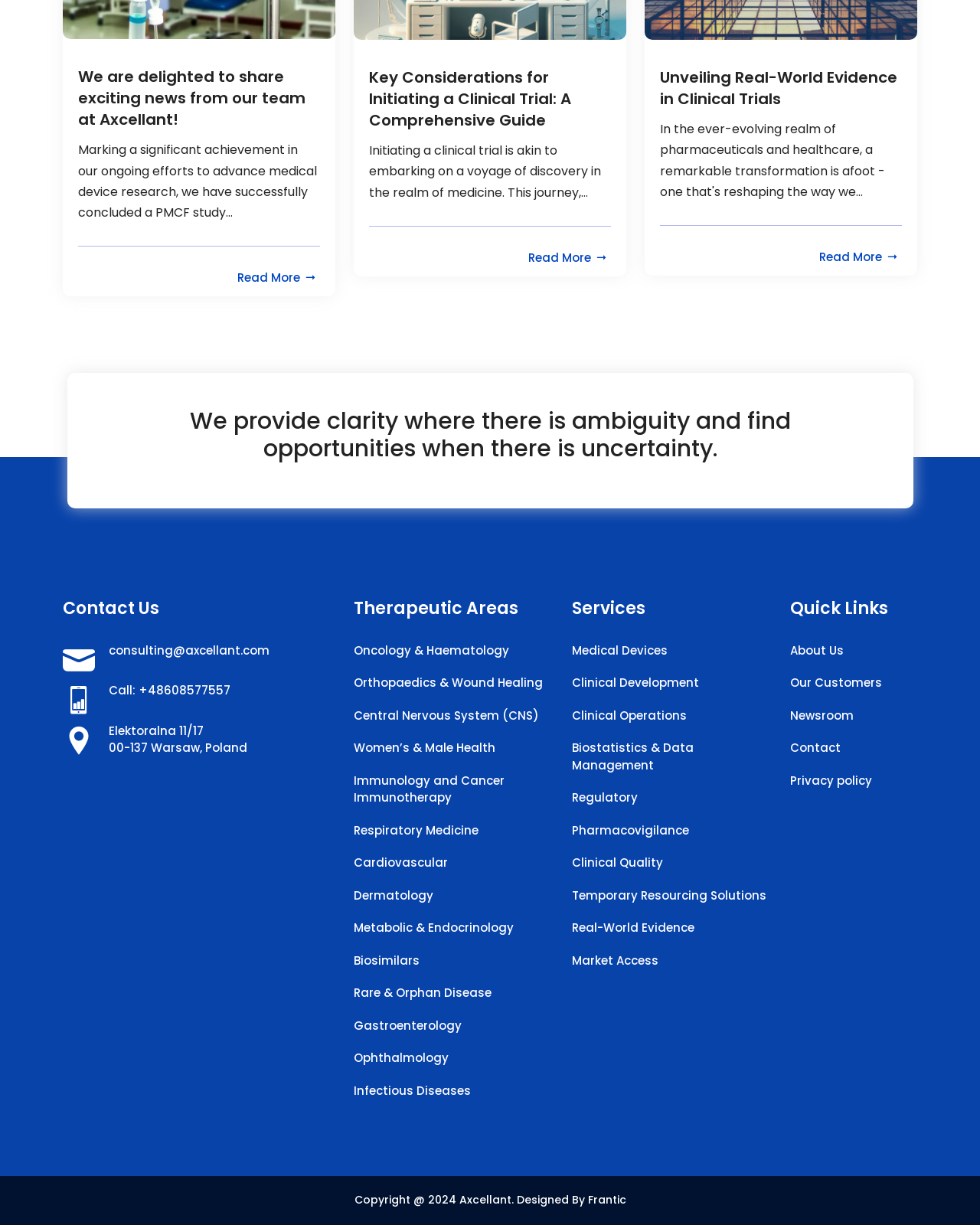Given the description of a UI element: "Oncology & Haematology", identify the bounding box coordinates of the matching element in the webpage screenshot.

[0.361, 0.524, 0.565, 0.538]